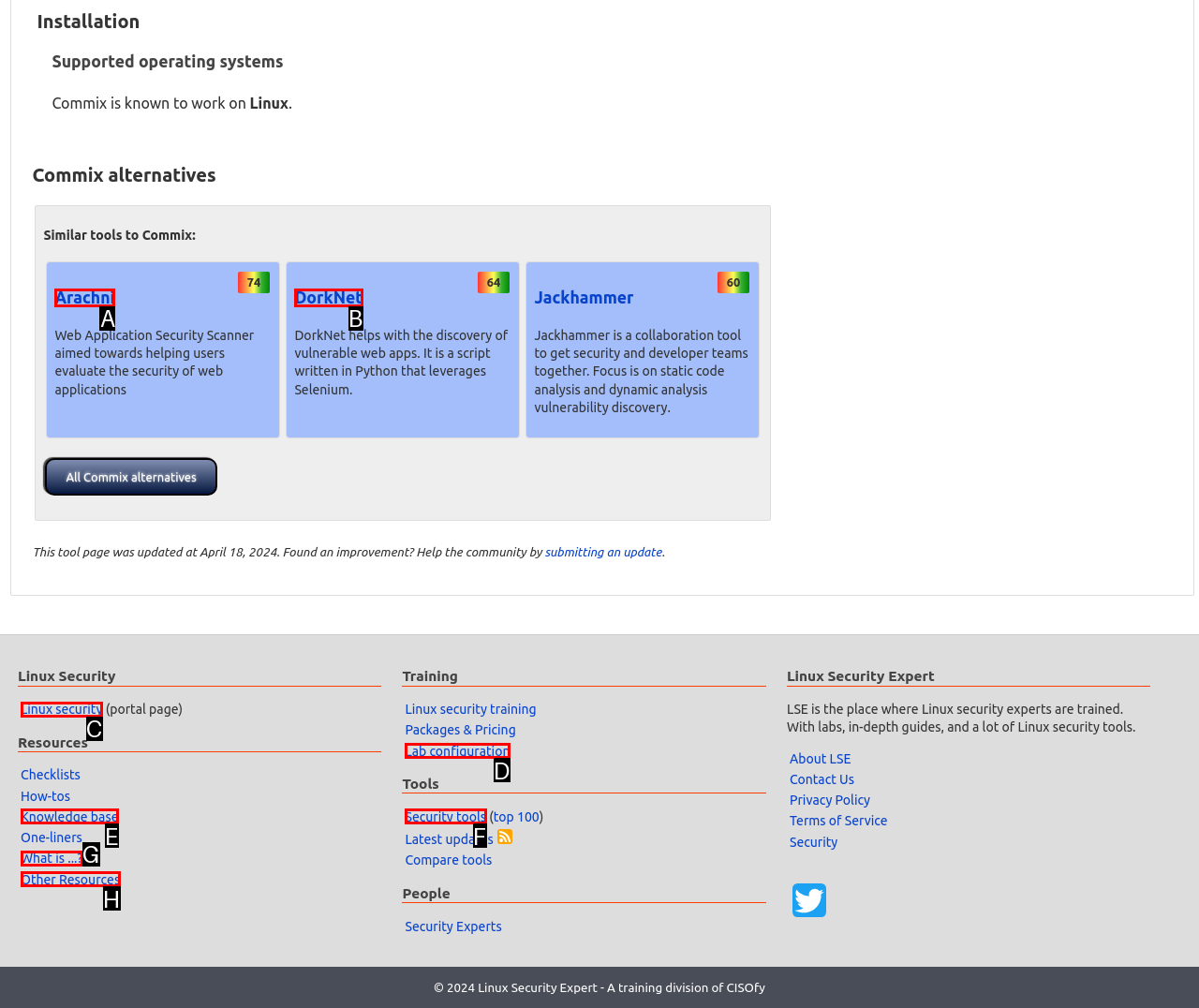Point out the HTML element that matches the following description: DorkNet
Answer with the letter from the provided choices.

B